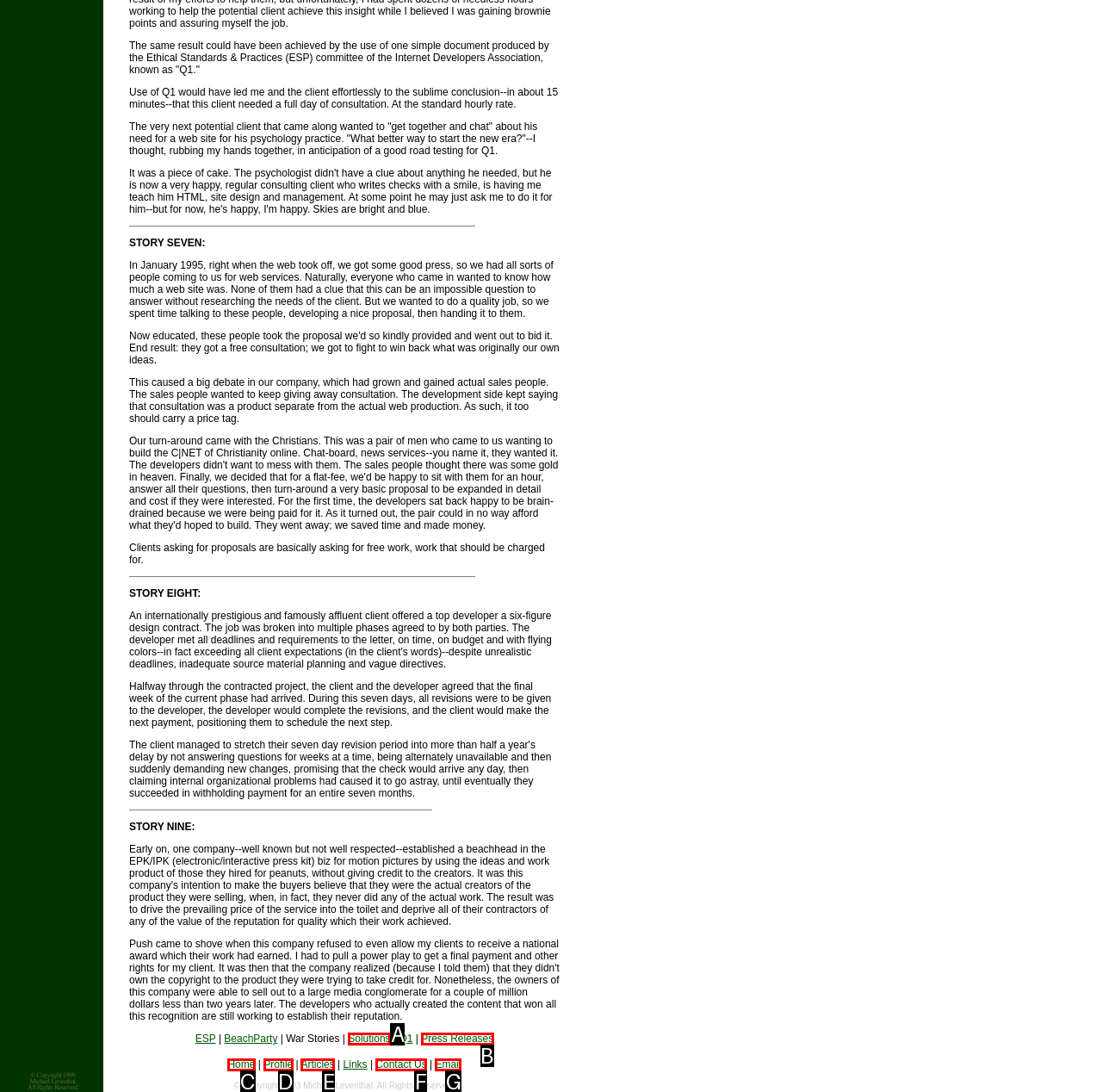Which option aligns with the description: Press Releases? Respond by selecting the correct letter.

B